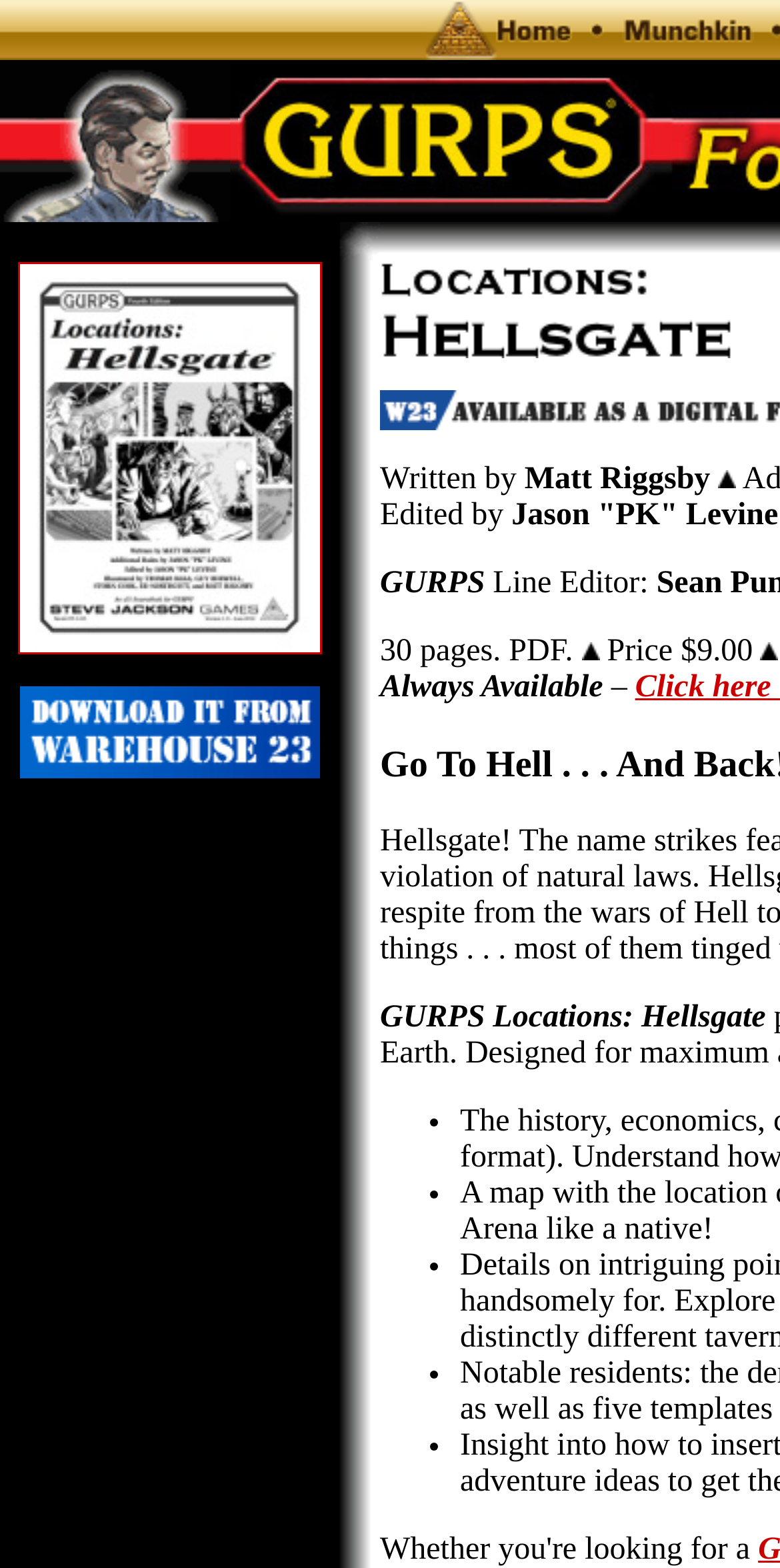What is the price of the book?
Identify the answer in the screenshot and reply with a single word or phrase.

$9.00